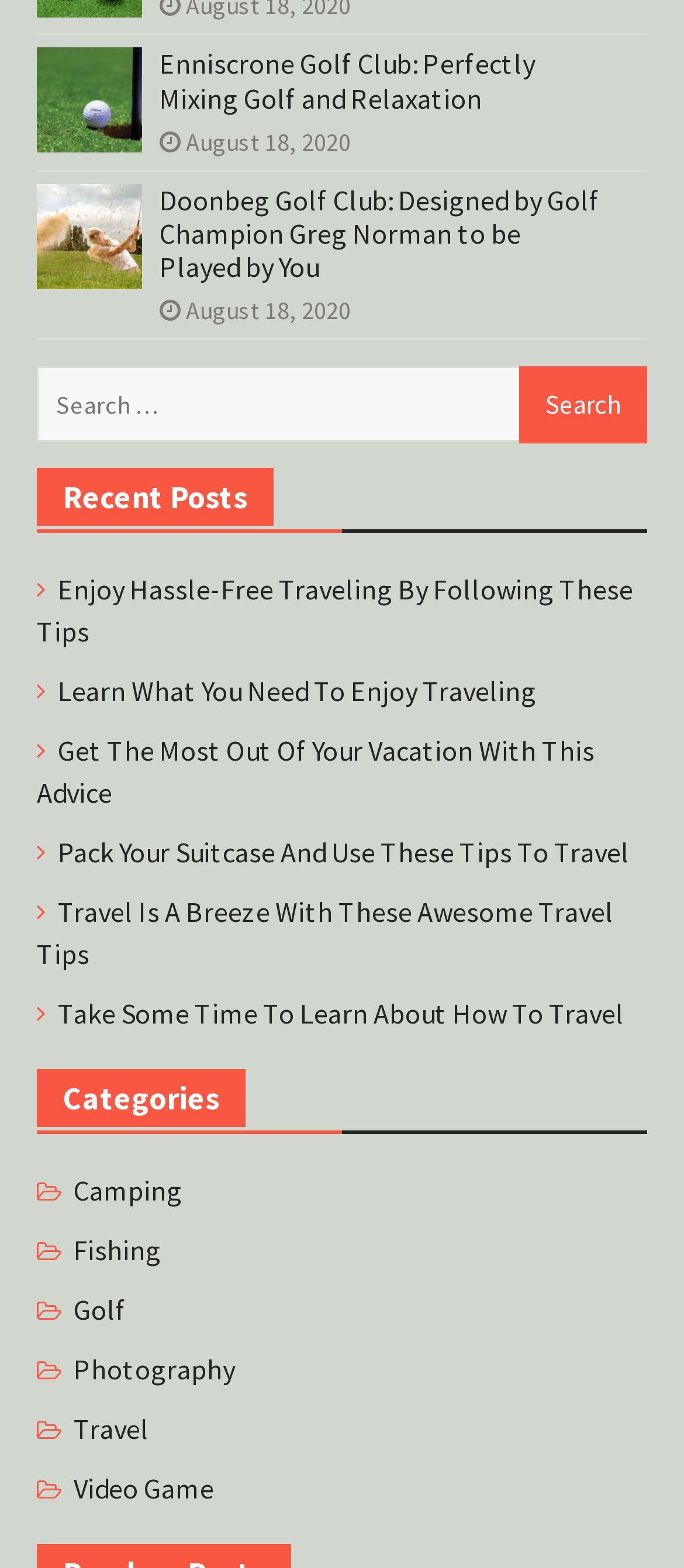Determine the bounding box coordinates of the target area to click to execute the following instruction: "Toggle navigation."

None